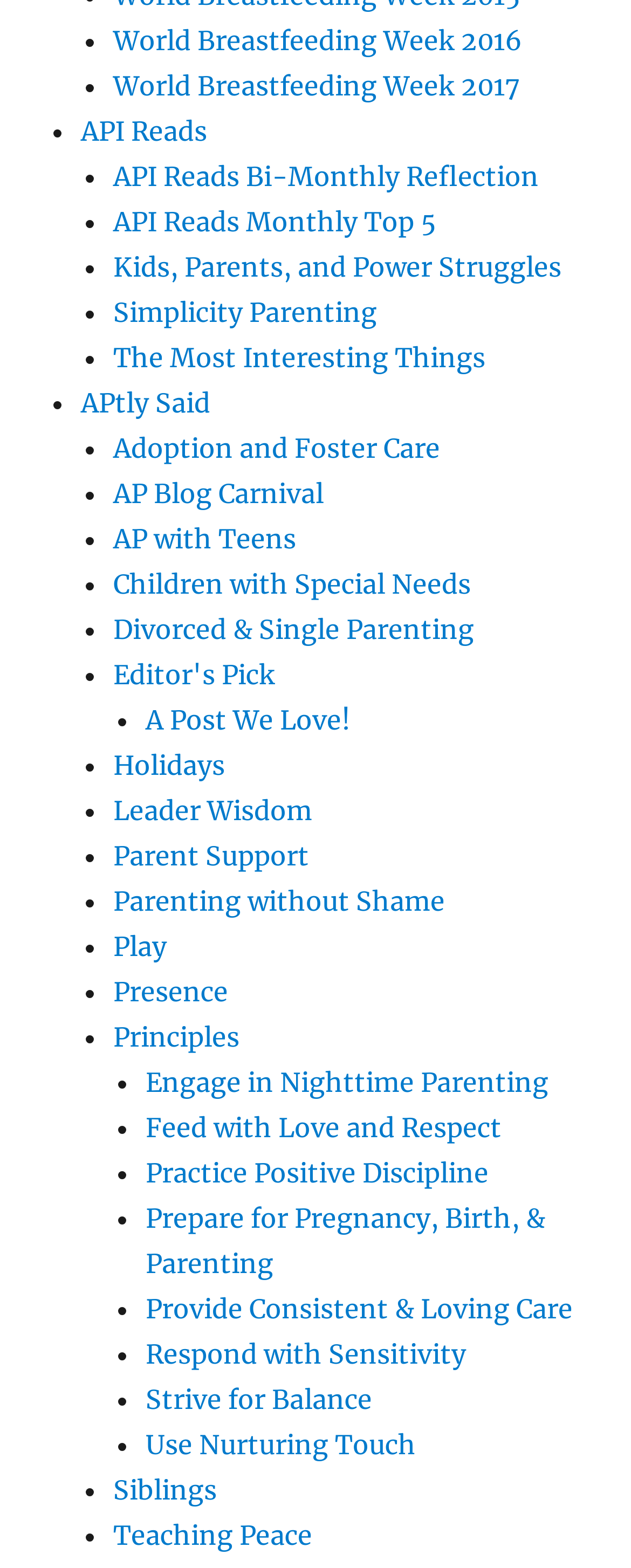Locate the bounding box coordinates of the segment that needs to be clicked to meet this instruction: "Check out Editor's Pick".

[0.179, 0.42, 0.436, 0.441]